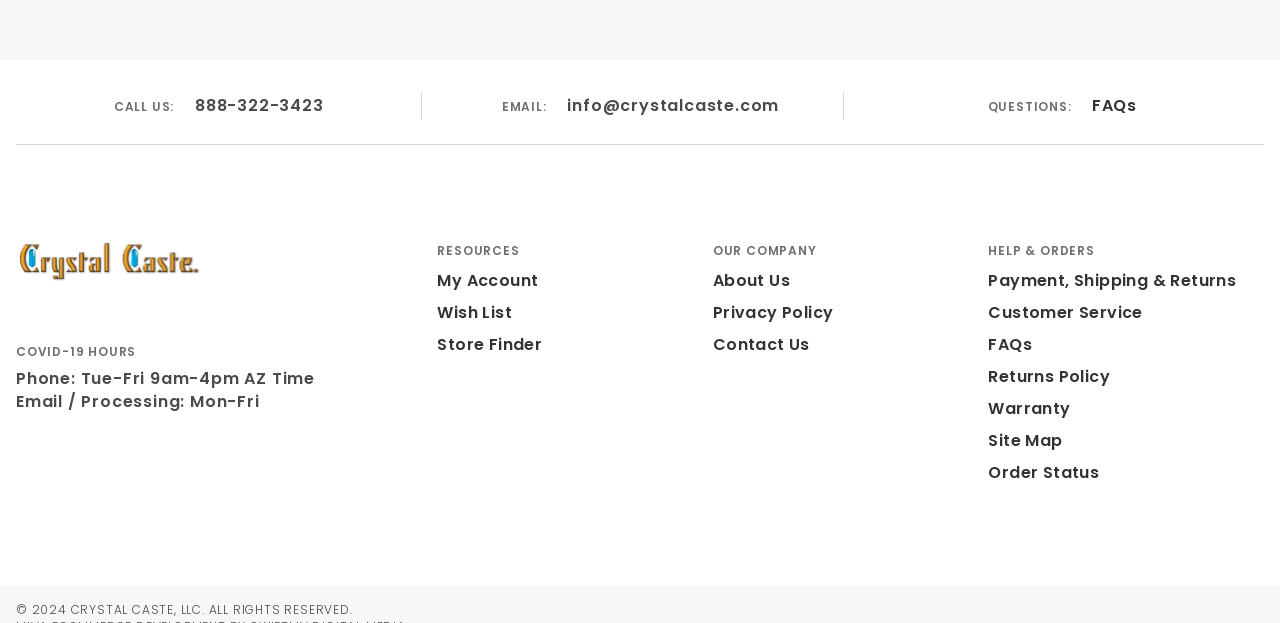Provide a brief response in the form of a single word or phrase:
What is the company name of the website?

Crystal Caste, LLC